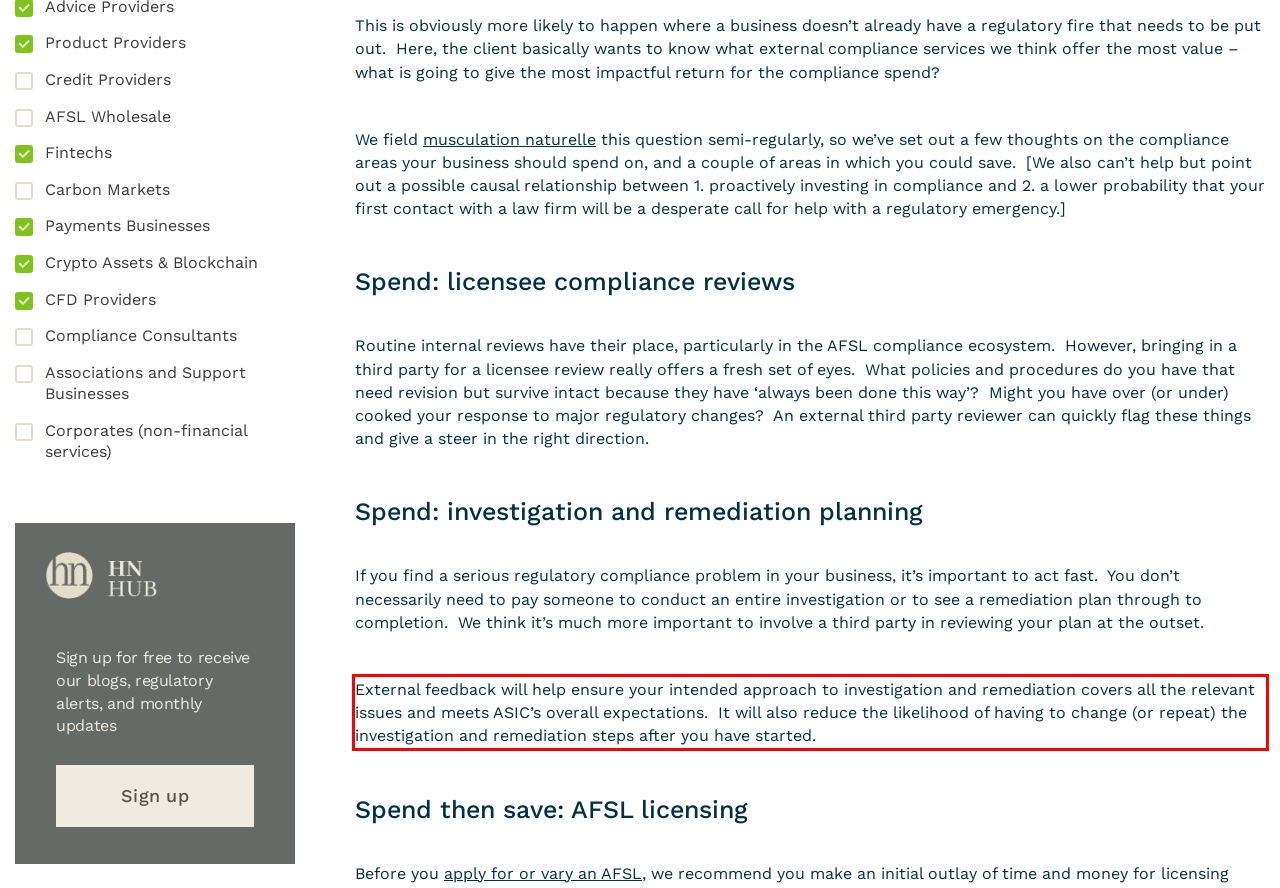You are provided with a screenshot of a webpage containing a red bounding box. Please extract the text enclosed by this red bounding box.

External feedback will help ensure your intended approach to investigation and remediation covers all the relevant issues and meets ASIC’s overall expectations. It will also reduce the likelihood of having to change (or repeat) the investigation and remediation steps after you have started.